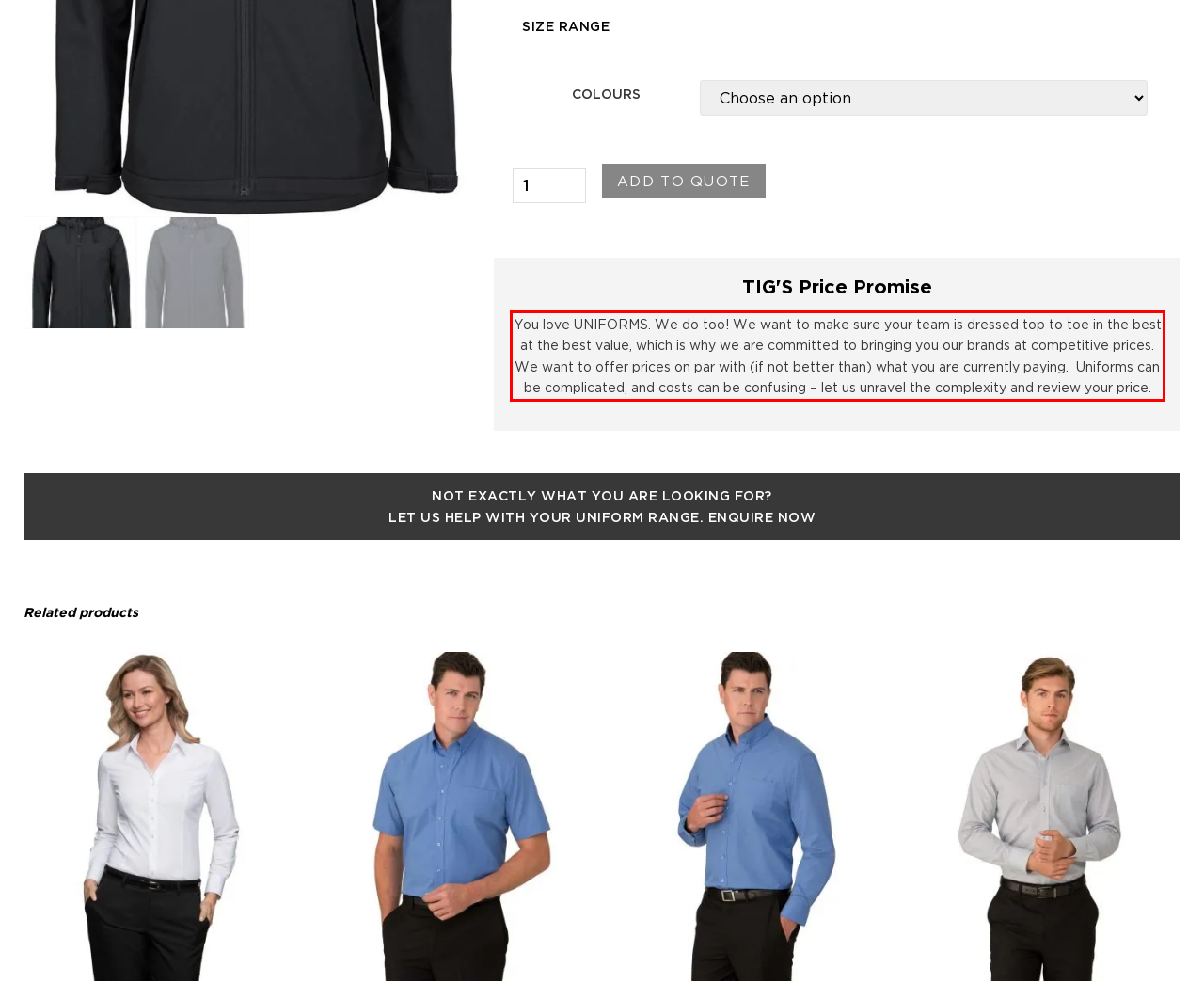You are given a screenshot of a webpage with a UI element highlighted by a red bounding box. Please perform OCR on the text content within this red bounding box.

You love UNIFORMS. We do too! We want to make sure your team is dressed top to toe in the best at the best value, which is why we are committed to bringing you our brands at competitive prices. We want to offer prices on par with (if not better than) what you are currently paying. Uniforms can be complicated, and costs can be confusing – let us unravel the complexity and review your price.